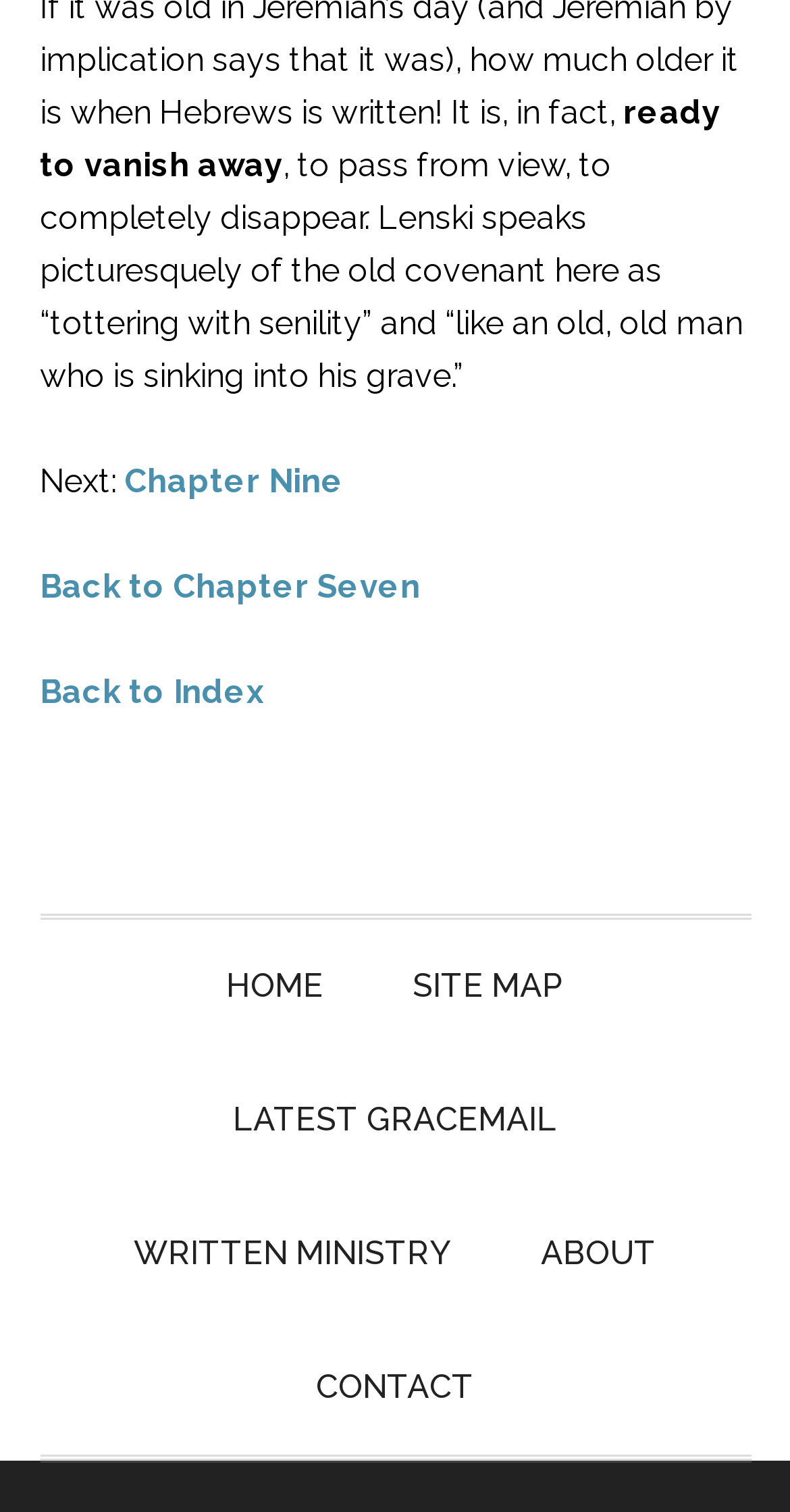How many links are in the navigation section?
Answer with a single word or phrase by referring to the visual content.

6